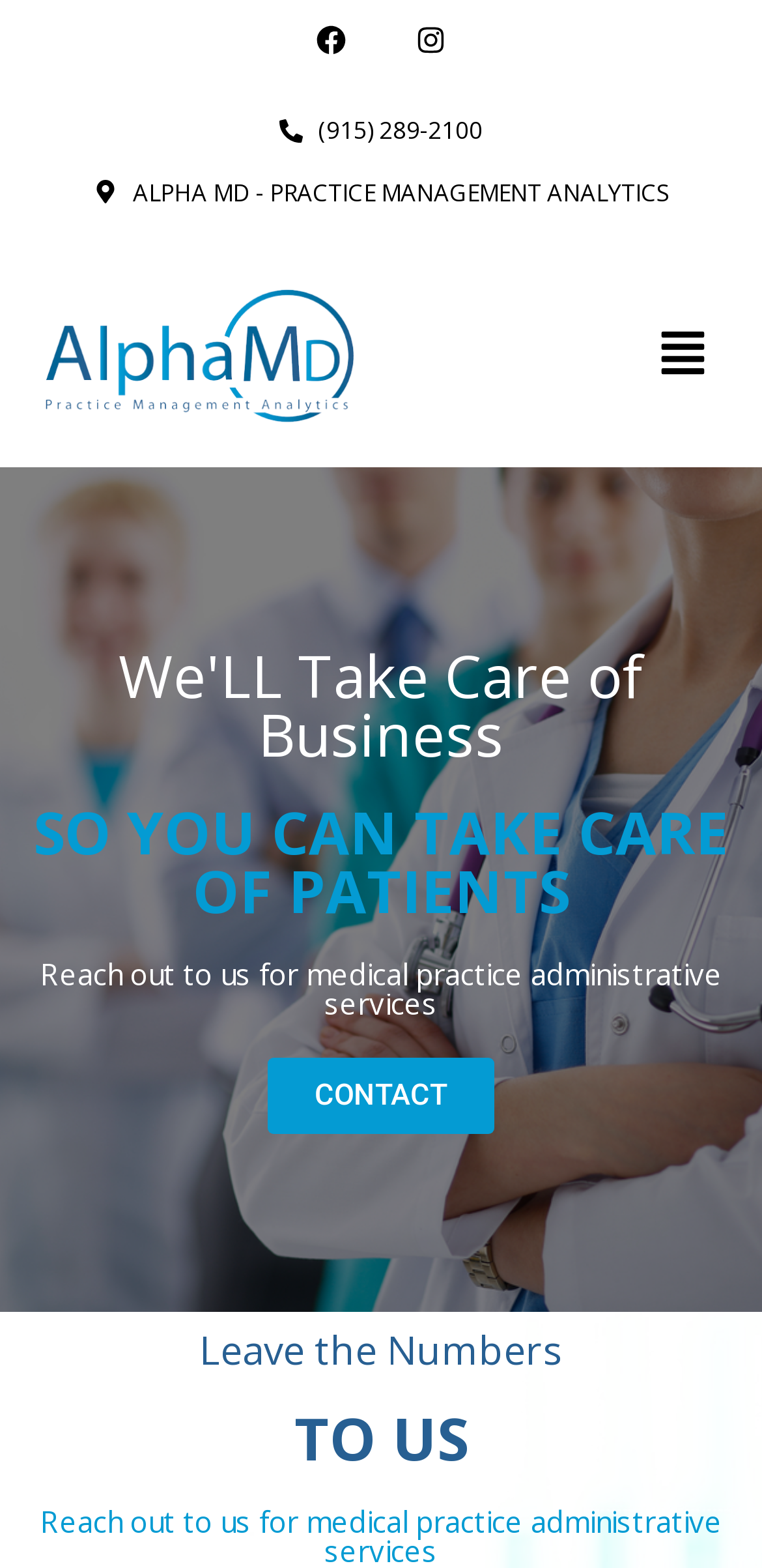Identify the bounding box coordinates for the UI element that matches this description: "(915) 289-2100".

[0.341, 0.064, 0.659, 0.103]